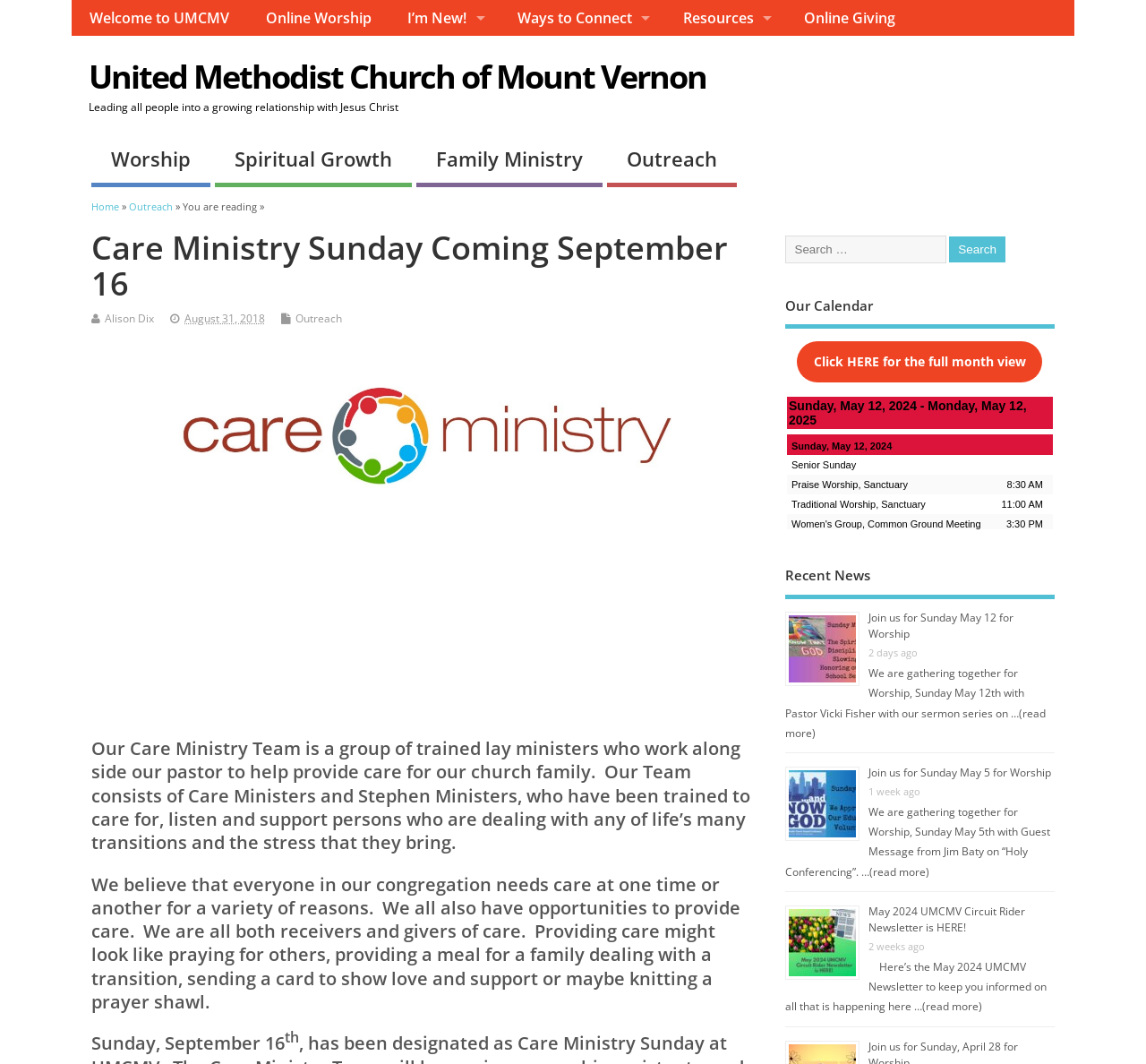Determine the bounding box coordinates of the clickable region to execute the instruction: "Search for something". The coordinates should be four float numbers between 0 and 1, denoted as [left, top, right, bottom].

[0.685, 0.222, 0.826, 0.247]